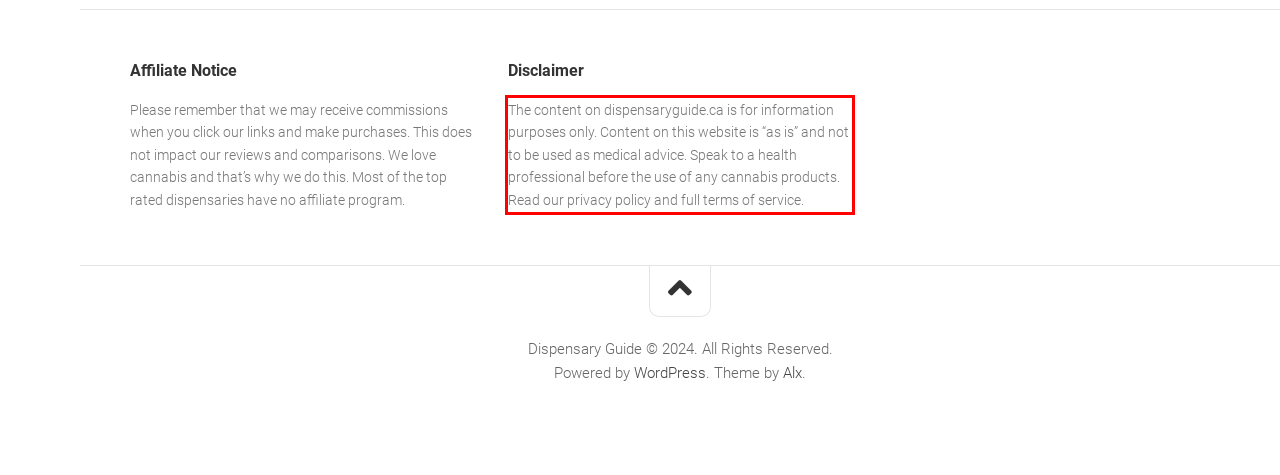There is a screenshot of a webpage with a red bounding box around a UI element. Please use OCR to extract the text within the red bounding box.

The content on dispensaryguide.ca is for information purposes only. Content on this website is “as is” and not to be used as medical advice. Speak to a health professional before the use of any cannabis products. Read our privacy policy and full terms of service.